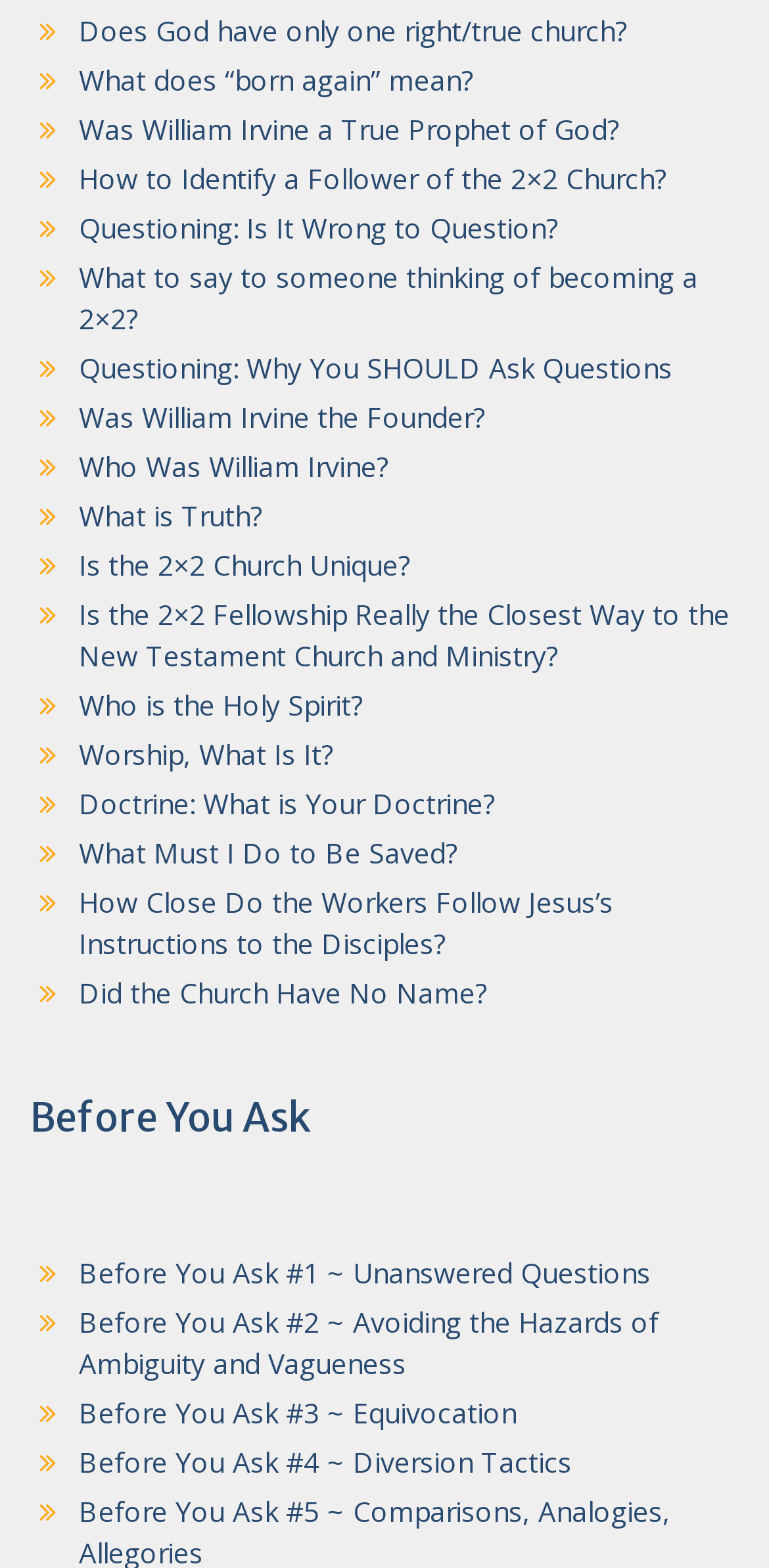Locate the UI element described by Is the 2×2 Church Unique? in the provided webpage screenshot. Return the bounding box coordinates in the format (top-left x, top-left y, bottom-right x, bottom-right y), ensuring all values are between 0 and 1.

[0.103, 0.348, 0.533, 0.372]